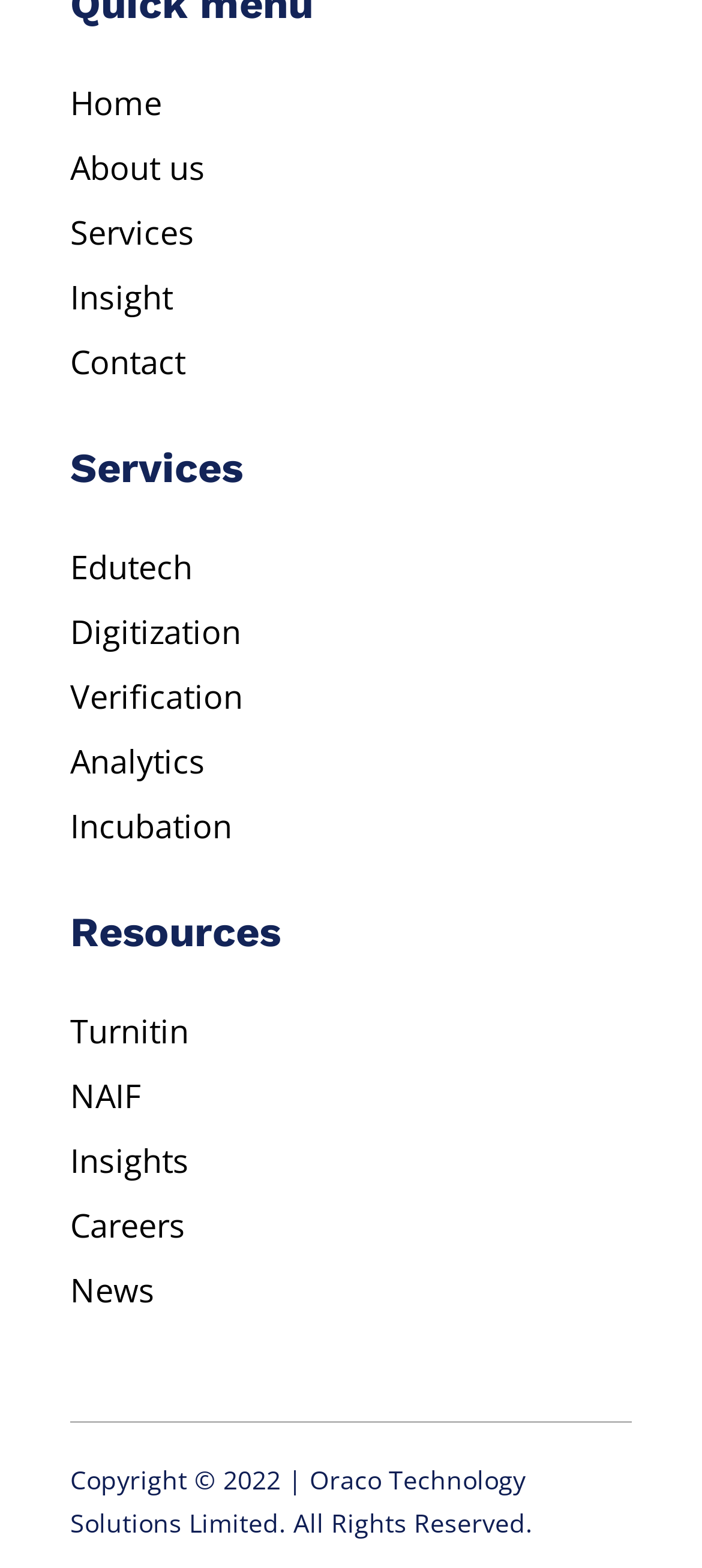Find the bounding box coordinates of the element to click in order to complete this instruction: "view news". The bounding box coordinates must be four float numbers between 0 and 1, denoted as [left, top, right, bottom].

[0.1, 0.809, 0.221, 0.837]